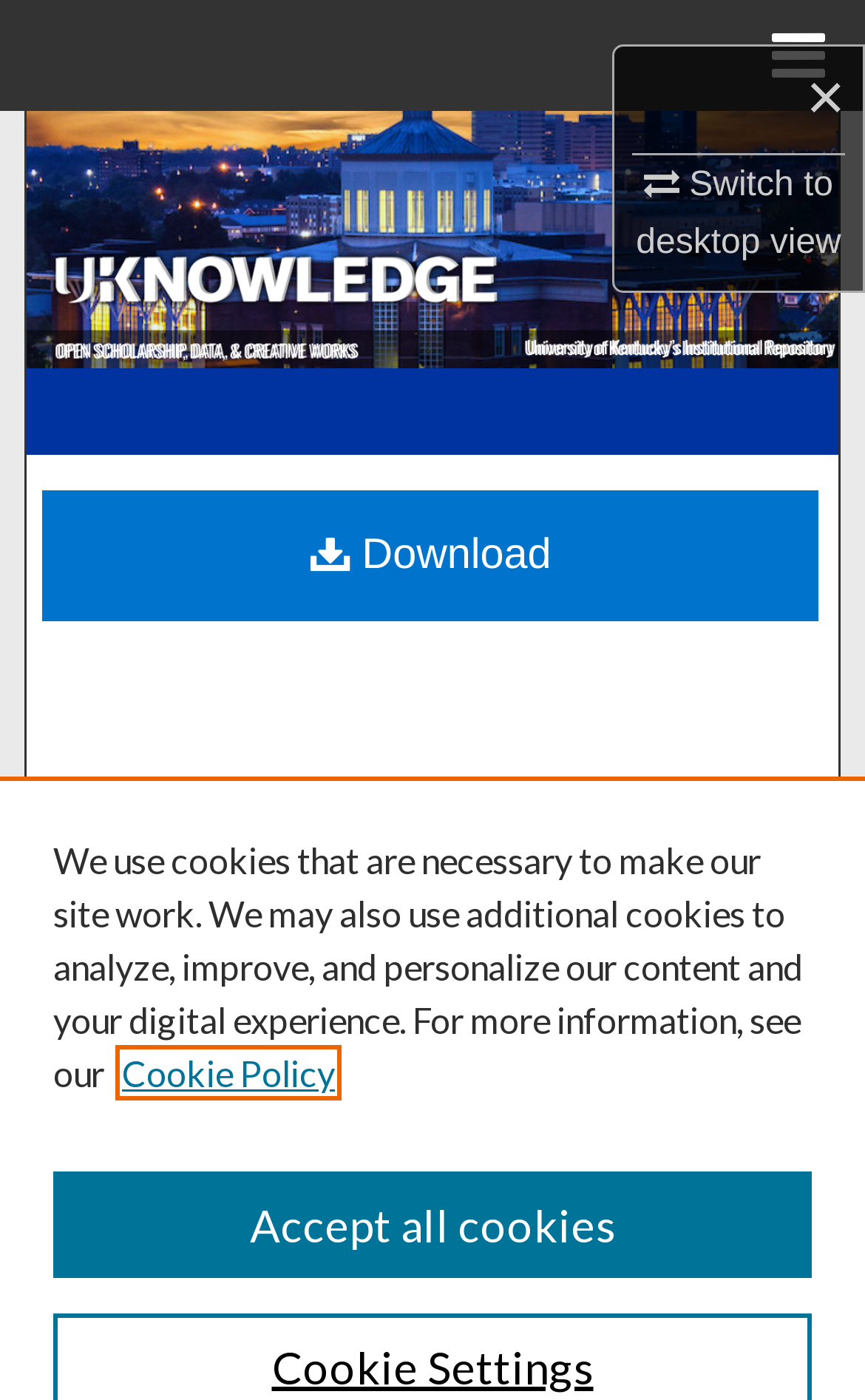Provide the bounding box coordinates of the UI element that matches the description: "Browse Collections".

[0.0, 0.158, 1.0, 0.238]